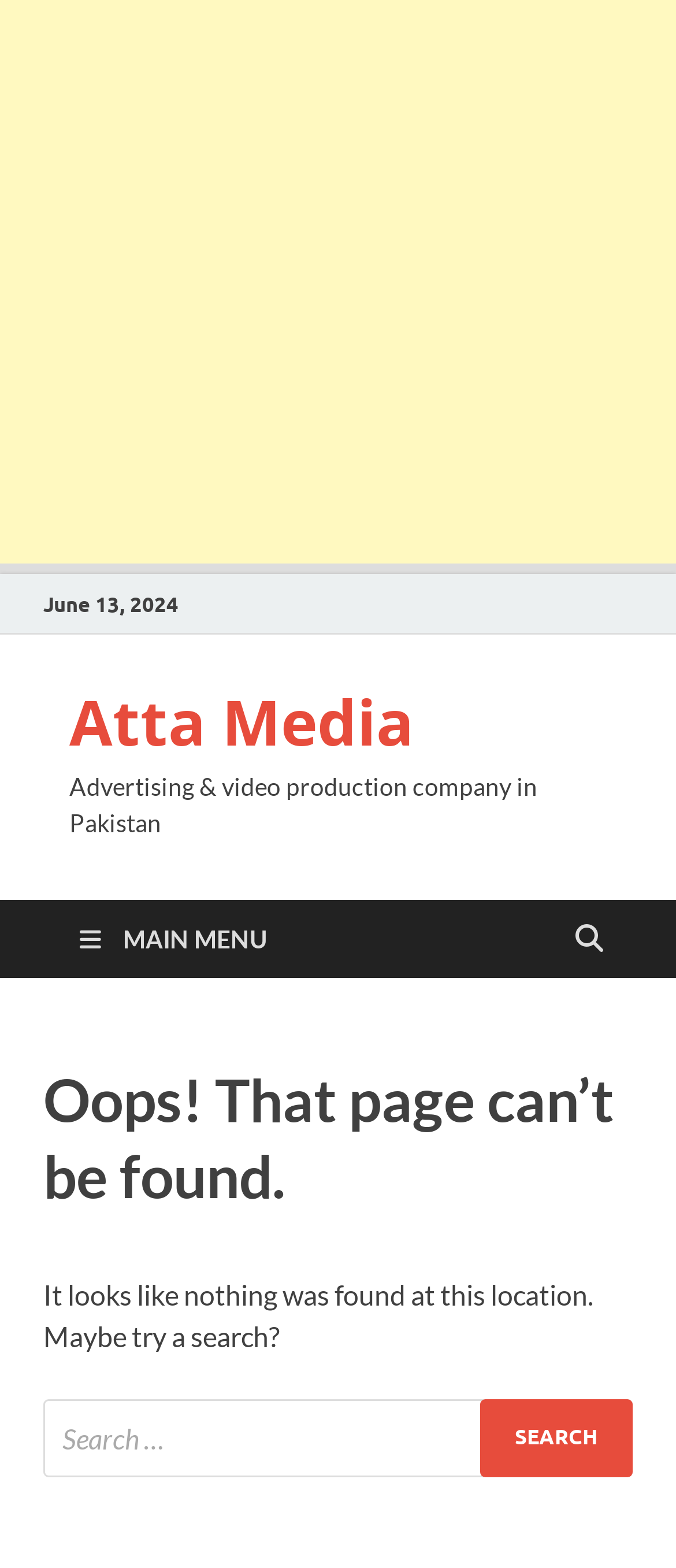What is the message displayed when a page is not found?
Please provide a comprehensive answer based on the information in the image.

The message 'Oops! That page can’t be found.' is displayed as a heading element on the webpage, located within a header section with a bounding box coordinate of [0.064, 0.677, 0.936, 0.775]. It indicates that the webpage was not found.